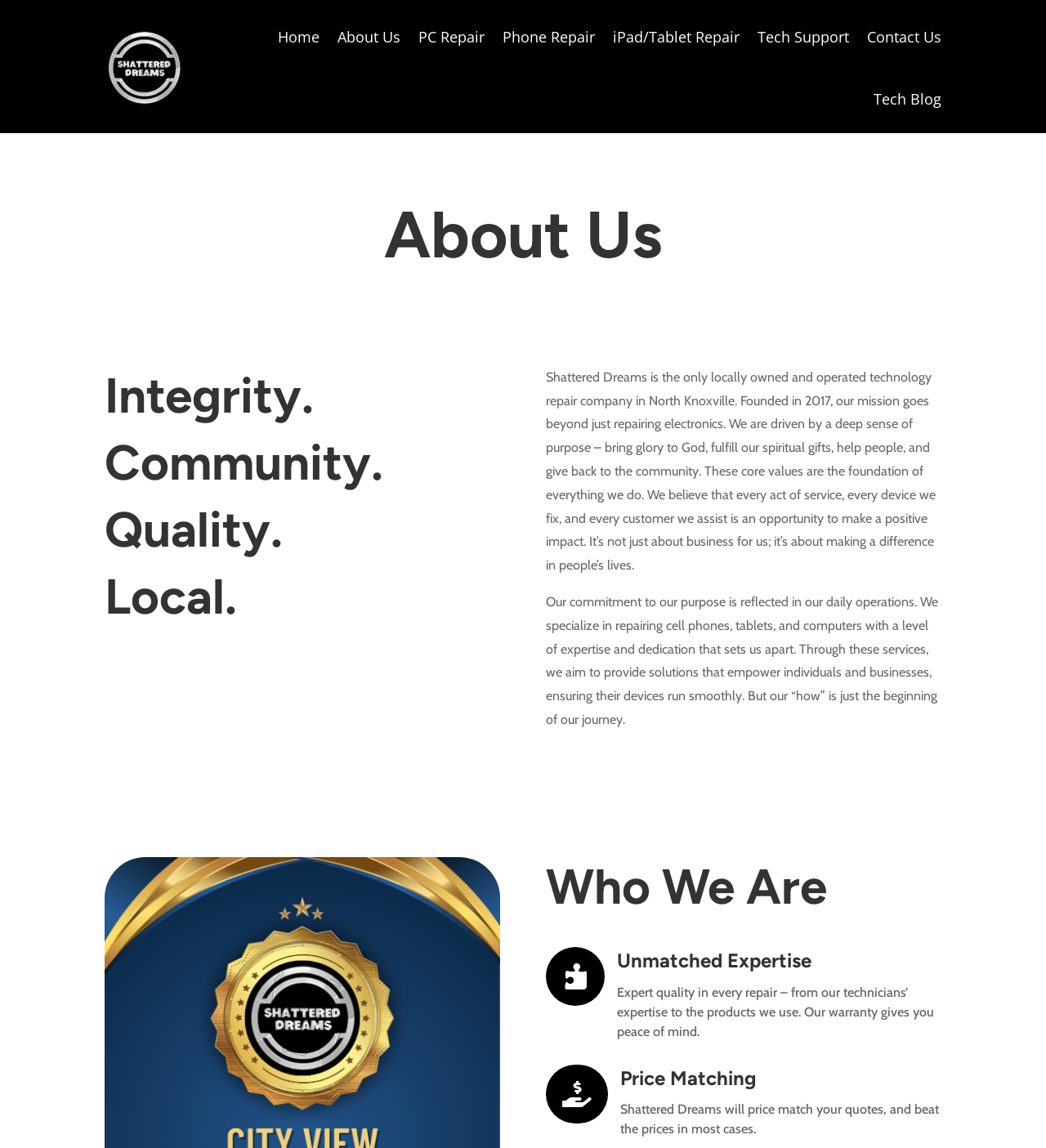Provide a one-word or short-phrase response to the question:
What is the company's mission?

To make a positive impact